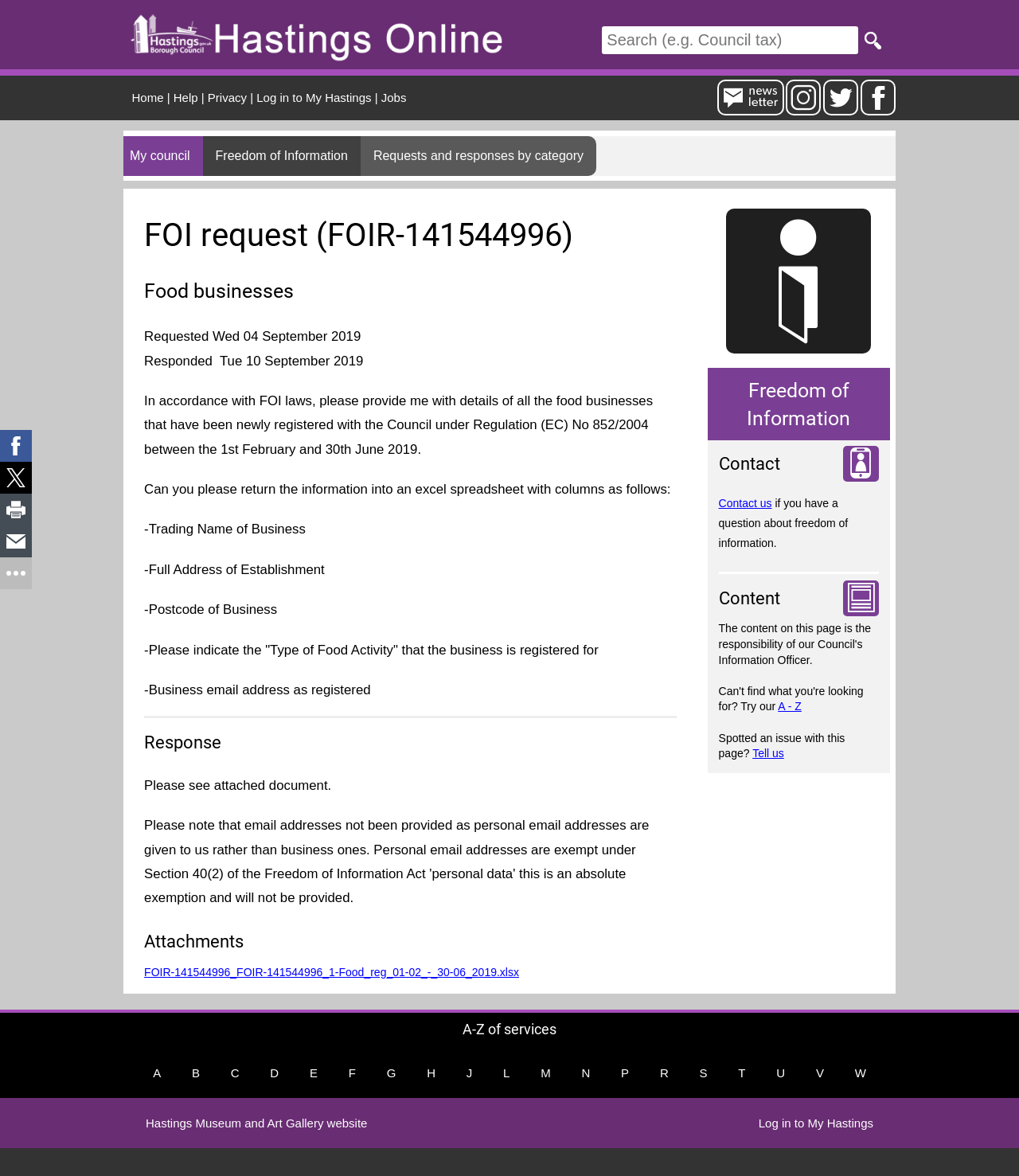Bounding box coordinates should be provided in the format (top-left x, top-left y, bottom-right x, bottom-right y) with all values between 0 and 1. Identify the bounding box for this UI element: Email alerts

[0.704, 0.089, 0.769, 0.096]